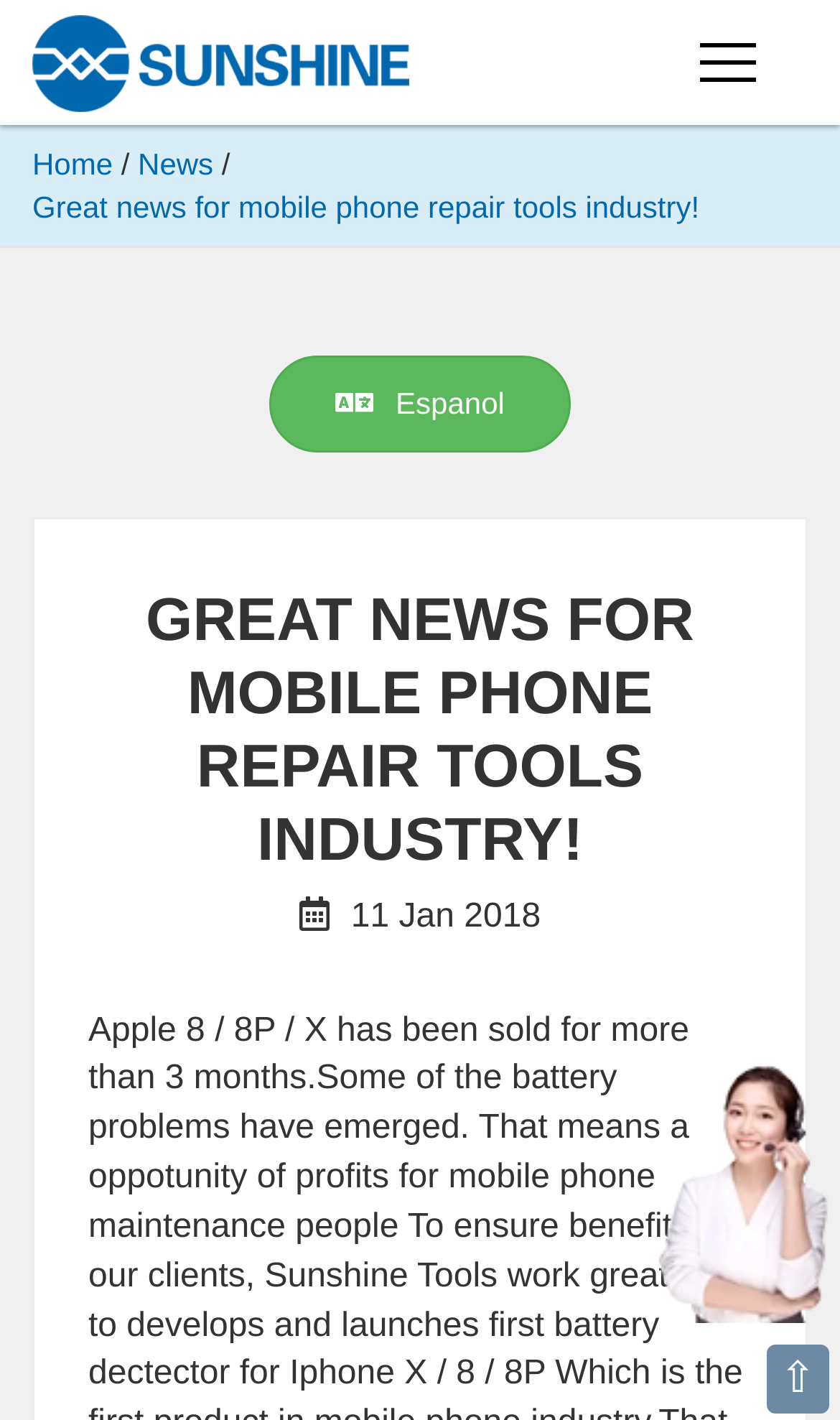Determine the bounding box coordinates for the area that should be clicked to carry out the following instruction: "Search for products".

[0.064, 0.162, 0.226, 0.222]